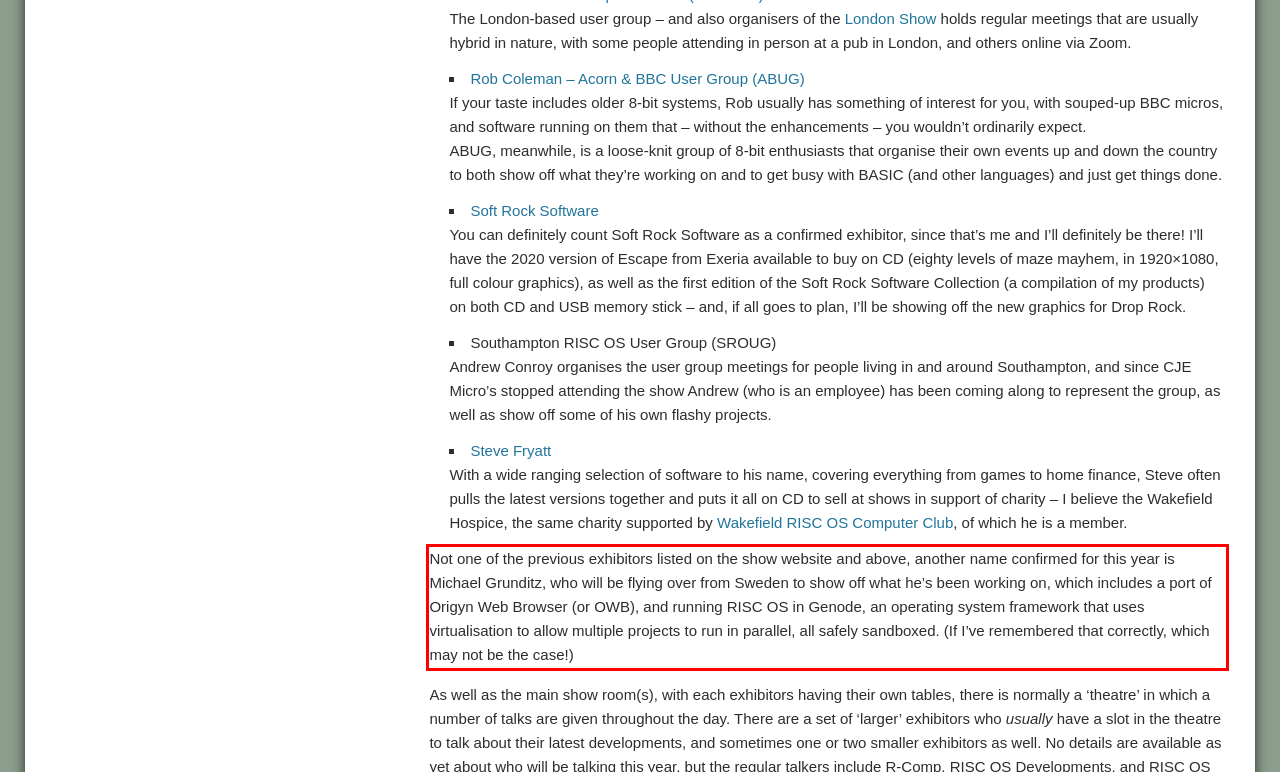Given a webpage screenshot, locate the red bounding box and extract the text content found inside it.

Not one of the previous exhibitors listed on the show website and above, another name confirmed for this year is Michael Grunditz, who will be flying over from Sweden to show off what he’s been working on, which includes a port of Origyn Web Browser (or OWB), and running RISC OS in Genode, an operating system framework that uses virtualisation to allow multiple projects to run in parallel, all safely sandboxed. (If I’ve remembered that correctly, which may not be the case!)